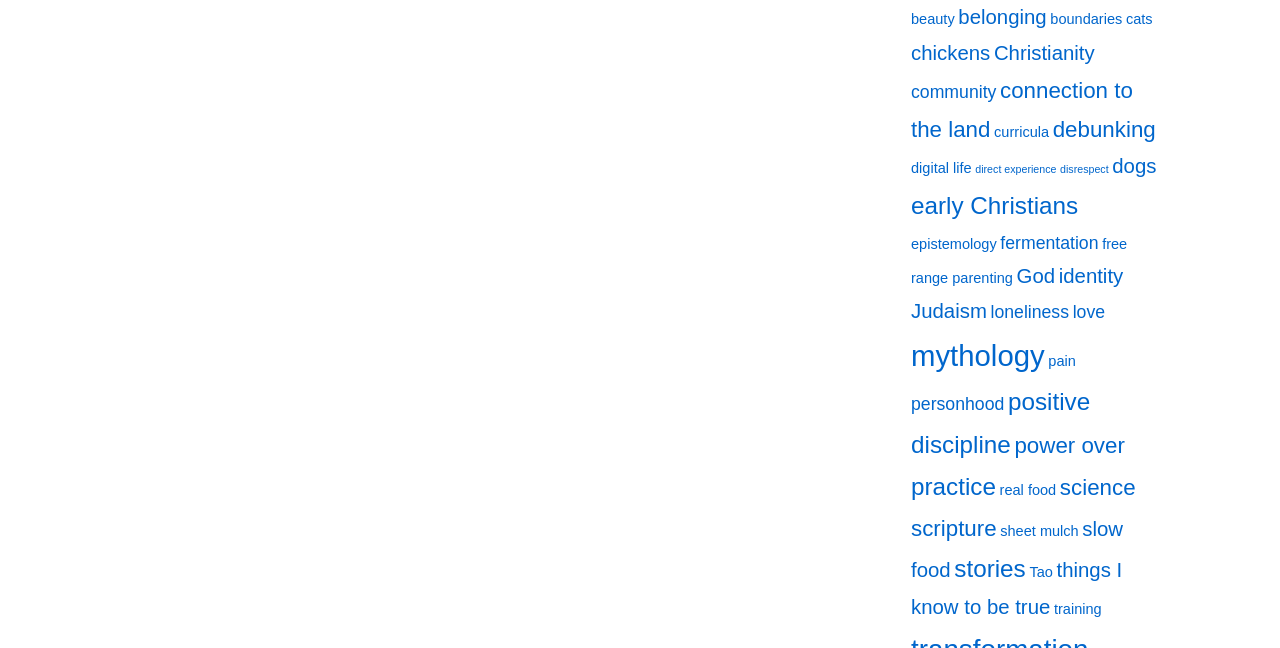Based on the element description "slow food", predict the bounding box coordinates of the UI element.

[0.712, 0.799, 0.877, 0.896]